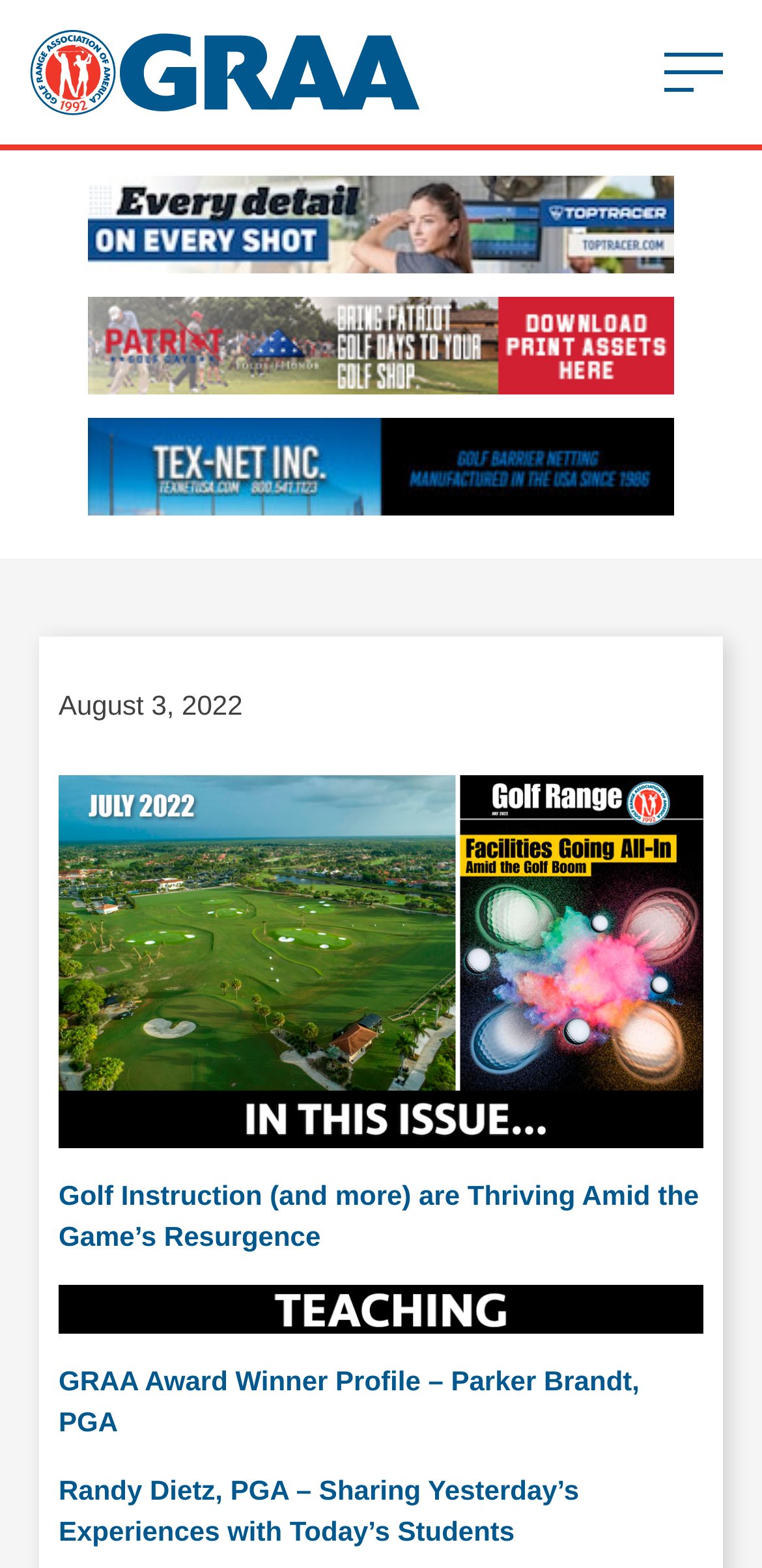Generate a detailed explanation of the webpage's features and information.

The webpage appears to be related to golf instruction and the Golf Range Association. At the top left, there is a link to the Golf Range Association, accompanied by an image. Below this, there are three horizontal links, each with an associated image, which seem to be advertisements or sponsored content.

On the top right, there is a date displayed, "August 3, 2022". Below this, there are three main links that take up most of the page's content. The first link is titled "Golf Instruction (and more) are Thriving Amid the Game’s Resurgence", followed by "GRAA Award Winner Profile – Parker Brandt, PGA", and lastly "Randy Dietz, PGA – Sharing Yesterday’s Experiences with Today’s Students". These links likely lead to articles or profiles related to golf instruction and the Golf Range Association.